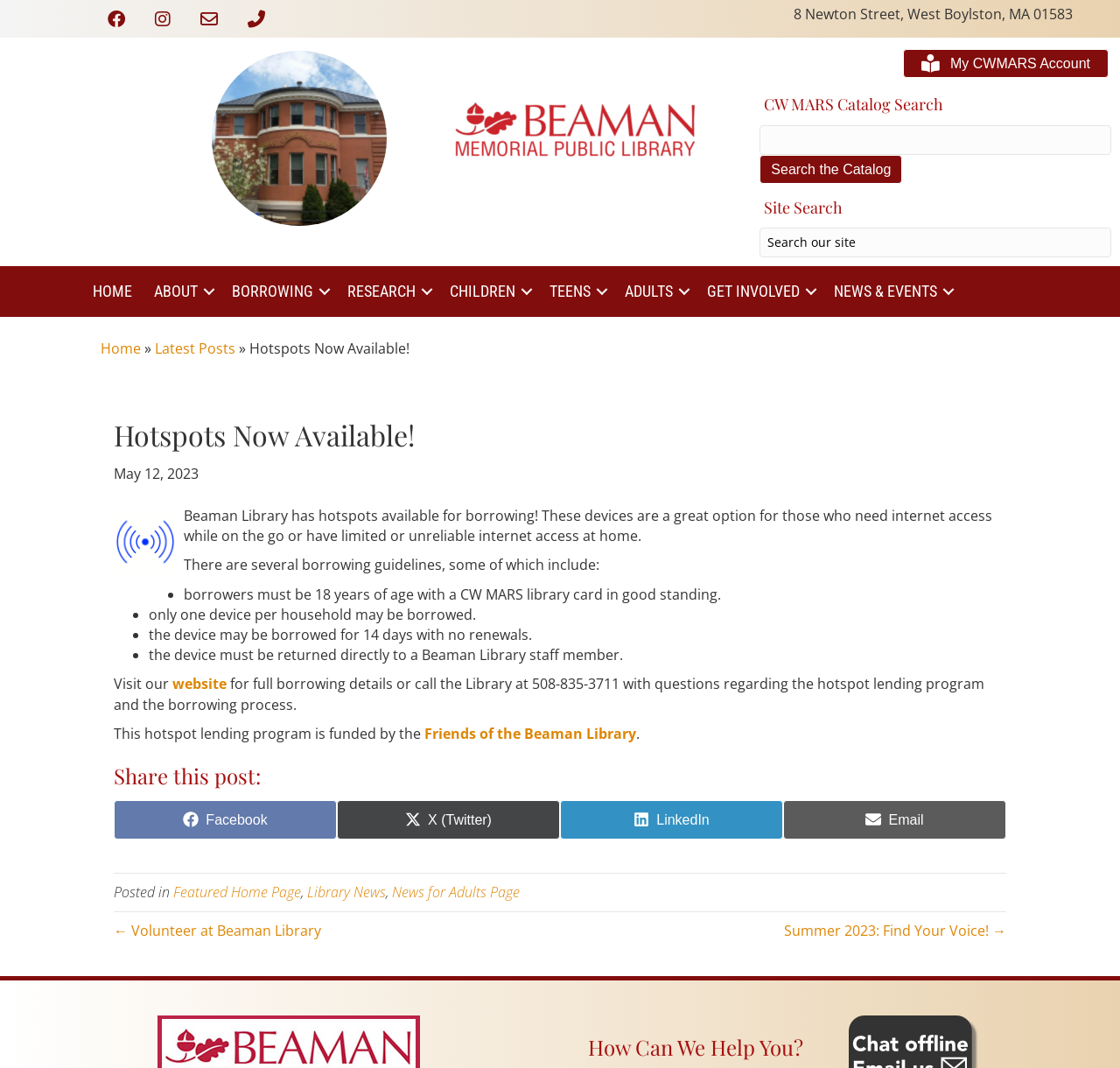Please find the bounding box for the UI element described by: "Share on Facebook".

[0.102, 0.749, 0.301, 0.786]